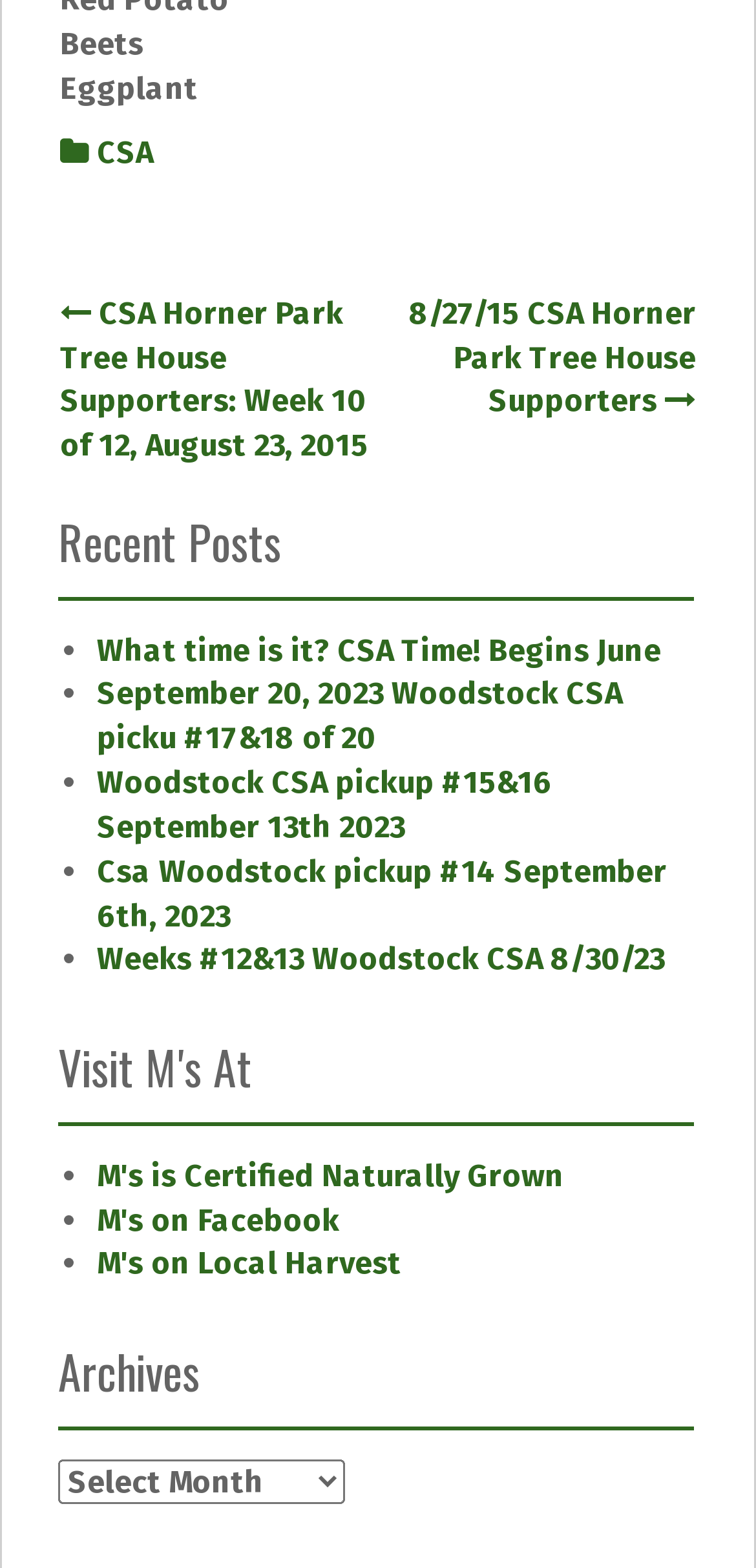Predict the bounding box coordinates of the area that should be clicked to accomplish the following instruction: "Click on the 'M's is Certified Naturally Grown' link". The bounding box coordinates should consist of four float numbers between 0 and 1, i.e., [left, top, right, bottom].

[0.128, 0.738, 0.746, 0.761]